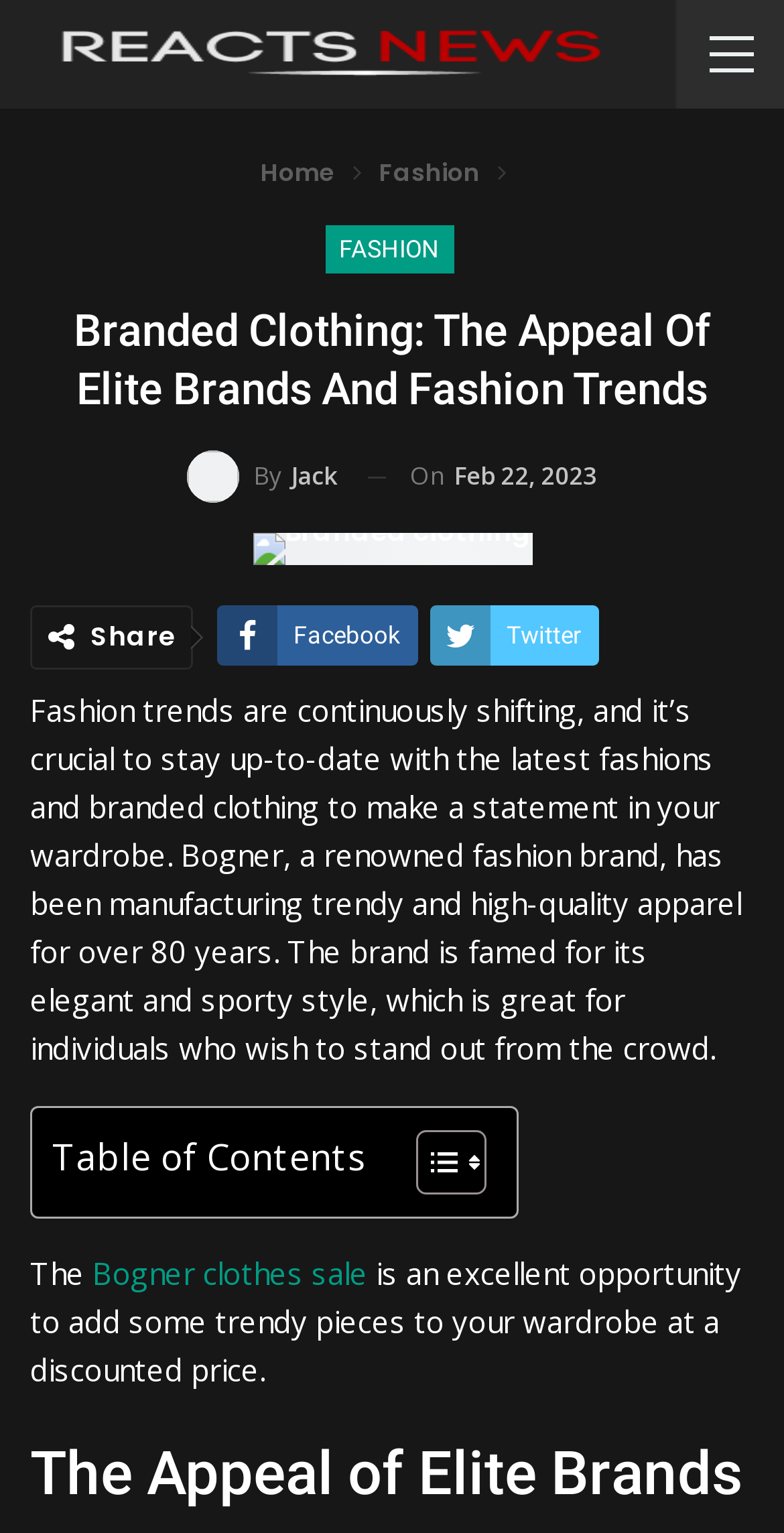Determine the bounding box coordinates for the area that should be clicked to carry out the following instruction: "Click on the 'Fashion' link".

[0.483, 0.098, 0.612, 0.127]